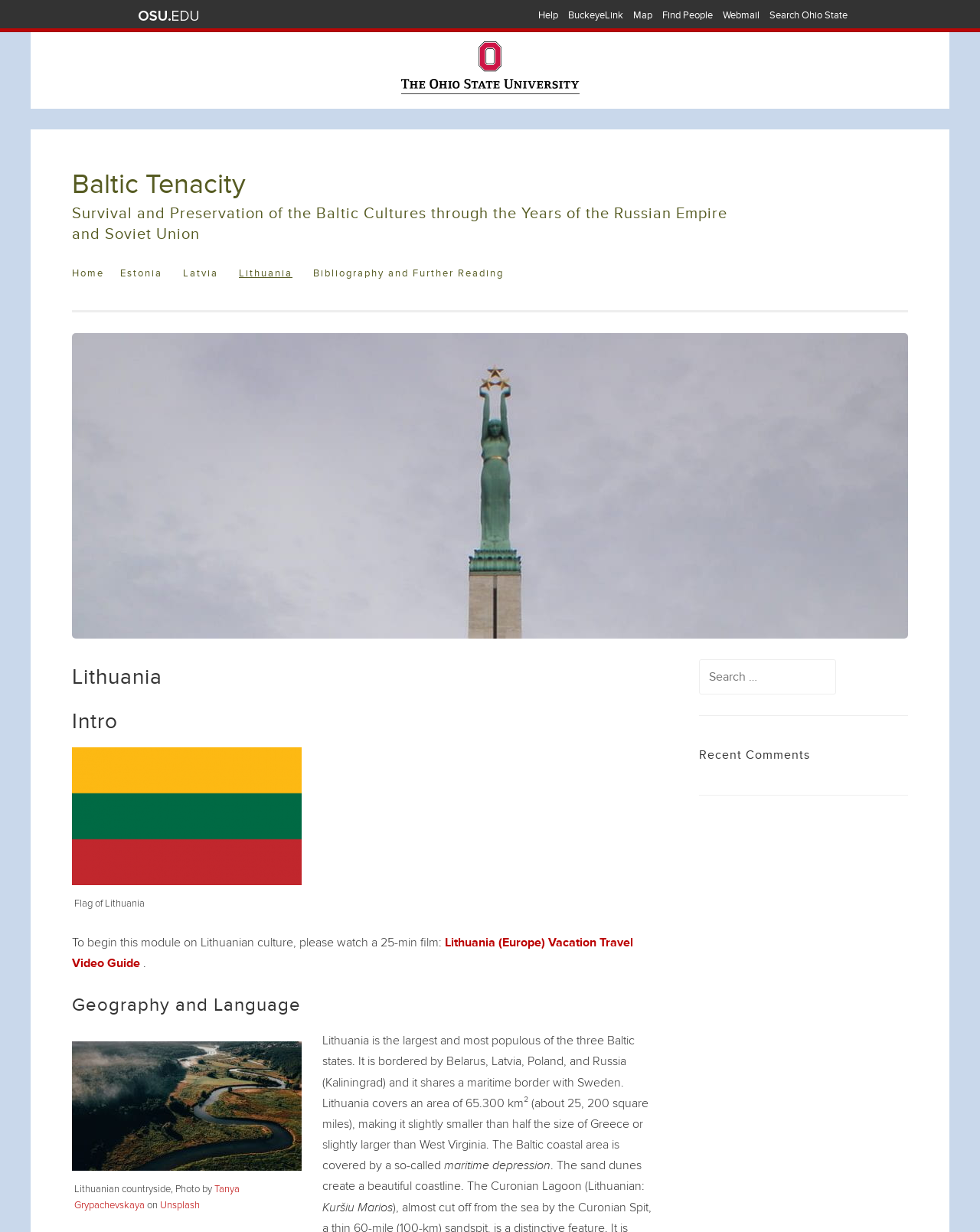Kindly provide the bounding box coordinates of the section you need to click on to fulfill the given instruction: "Open the 'Home' menu item".

[0.073, 0.208, 0.114, 0.237]